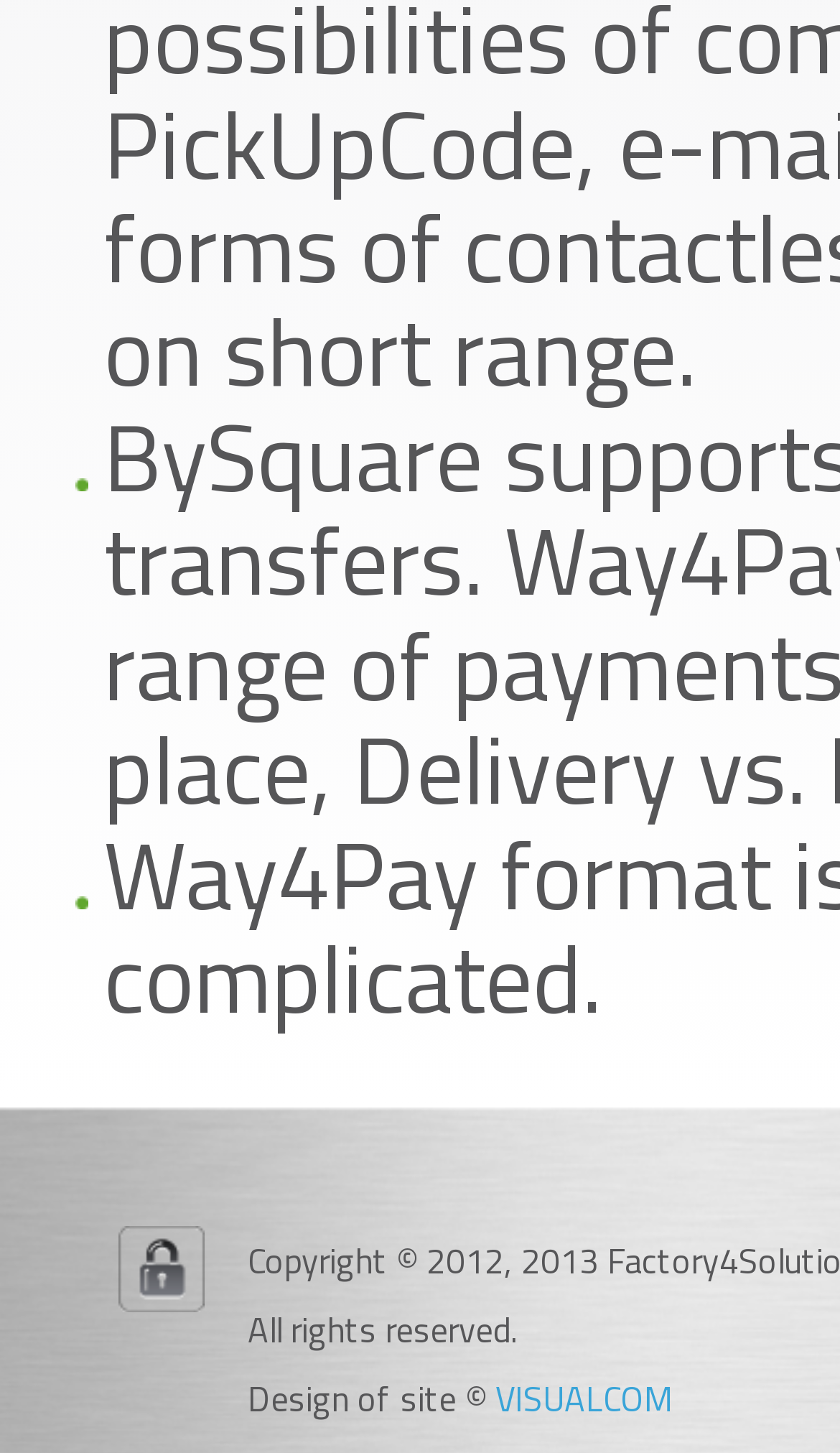Identify the bounding box of the UI component described as: "VISUALCOM".

[0.59, 0.944, 0.8, 0.98]